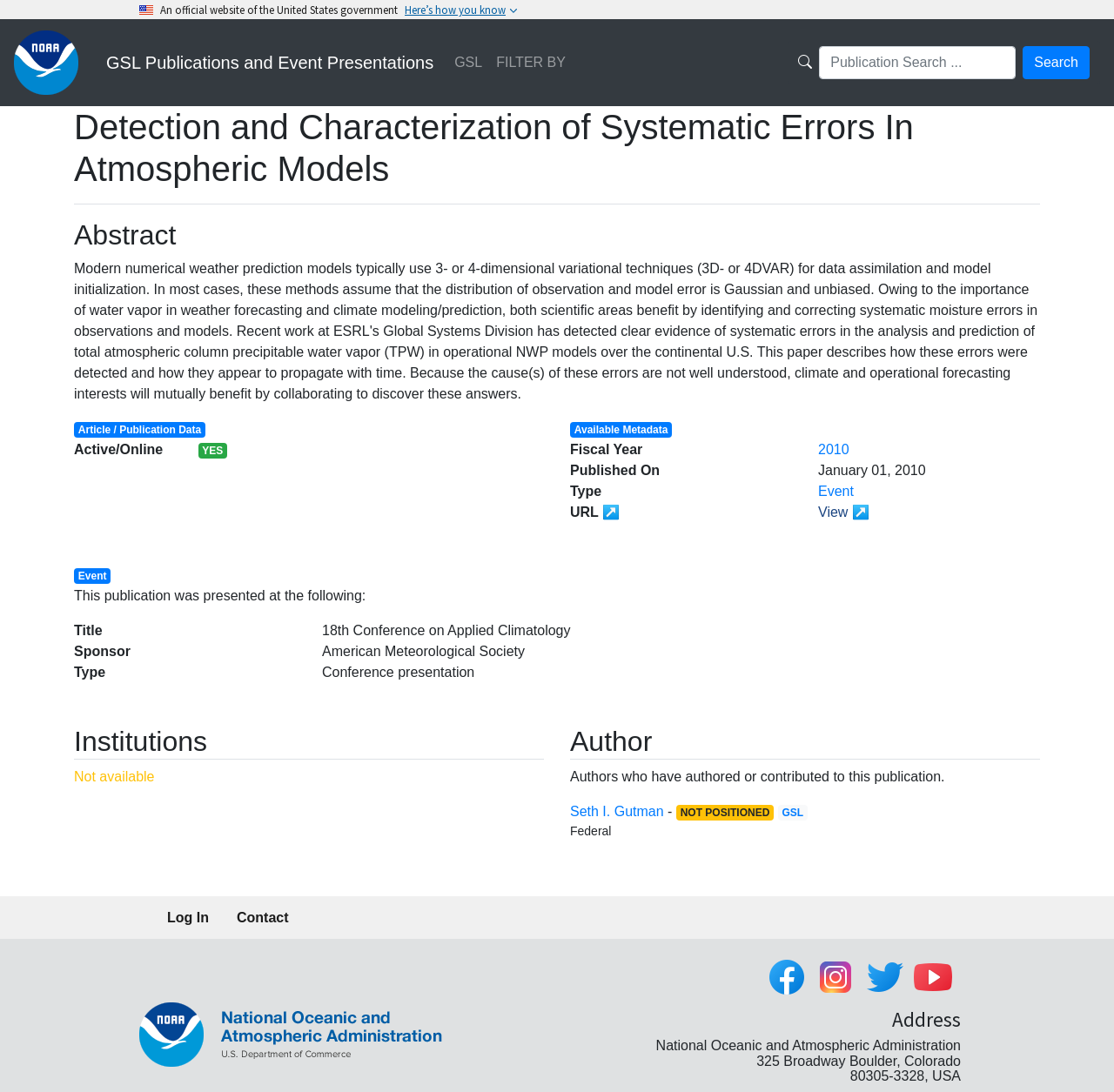Please find and generate the text of the main header of the webpage.

Detection and Characterization of Systematic Errors In Atmospheric Models